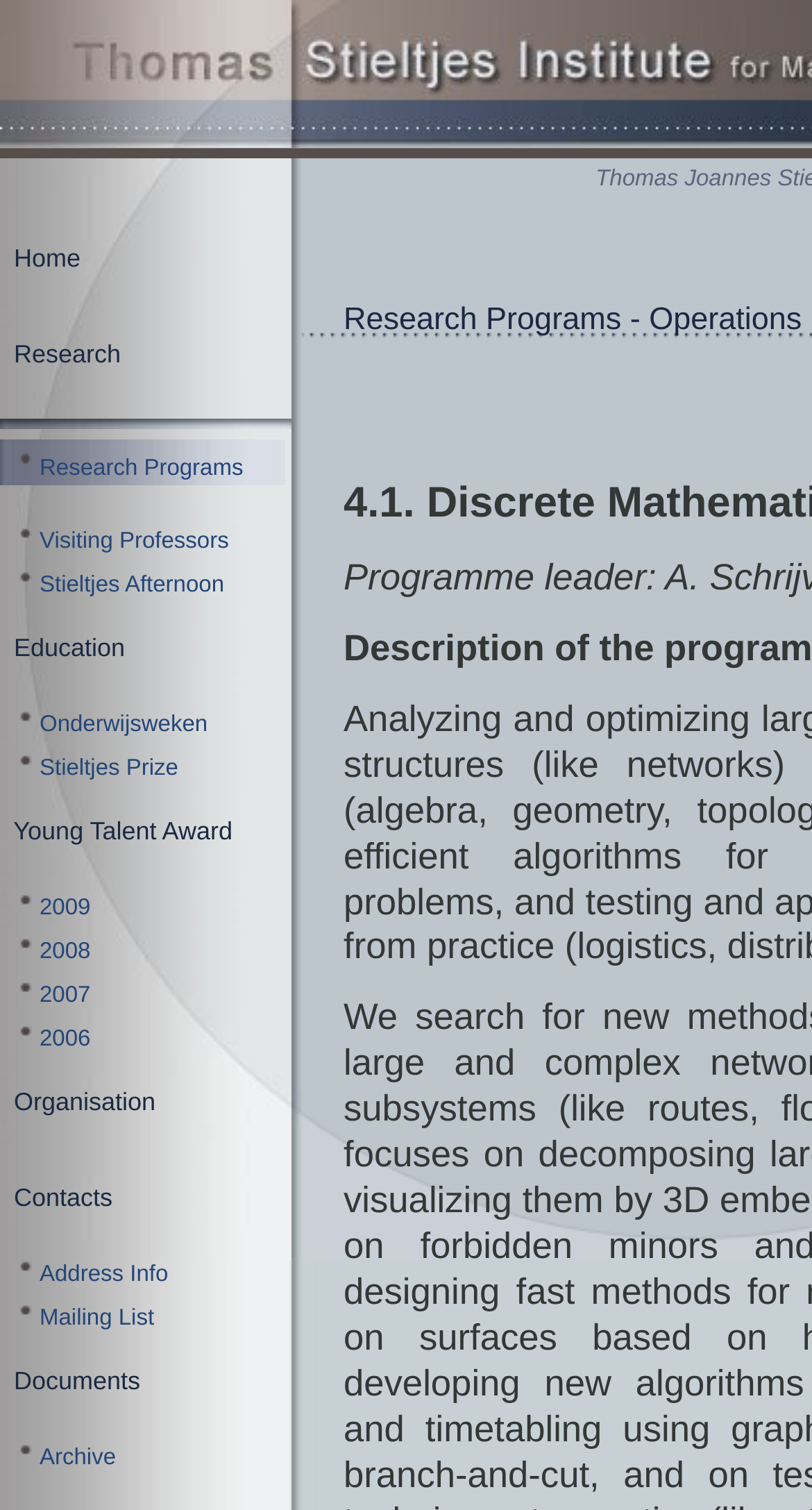Find and specify the bounding box coordinates that correspond to the clickable region for the instruction: "Click Home".

[0.017, 0.161, 0.099, 0.181]